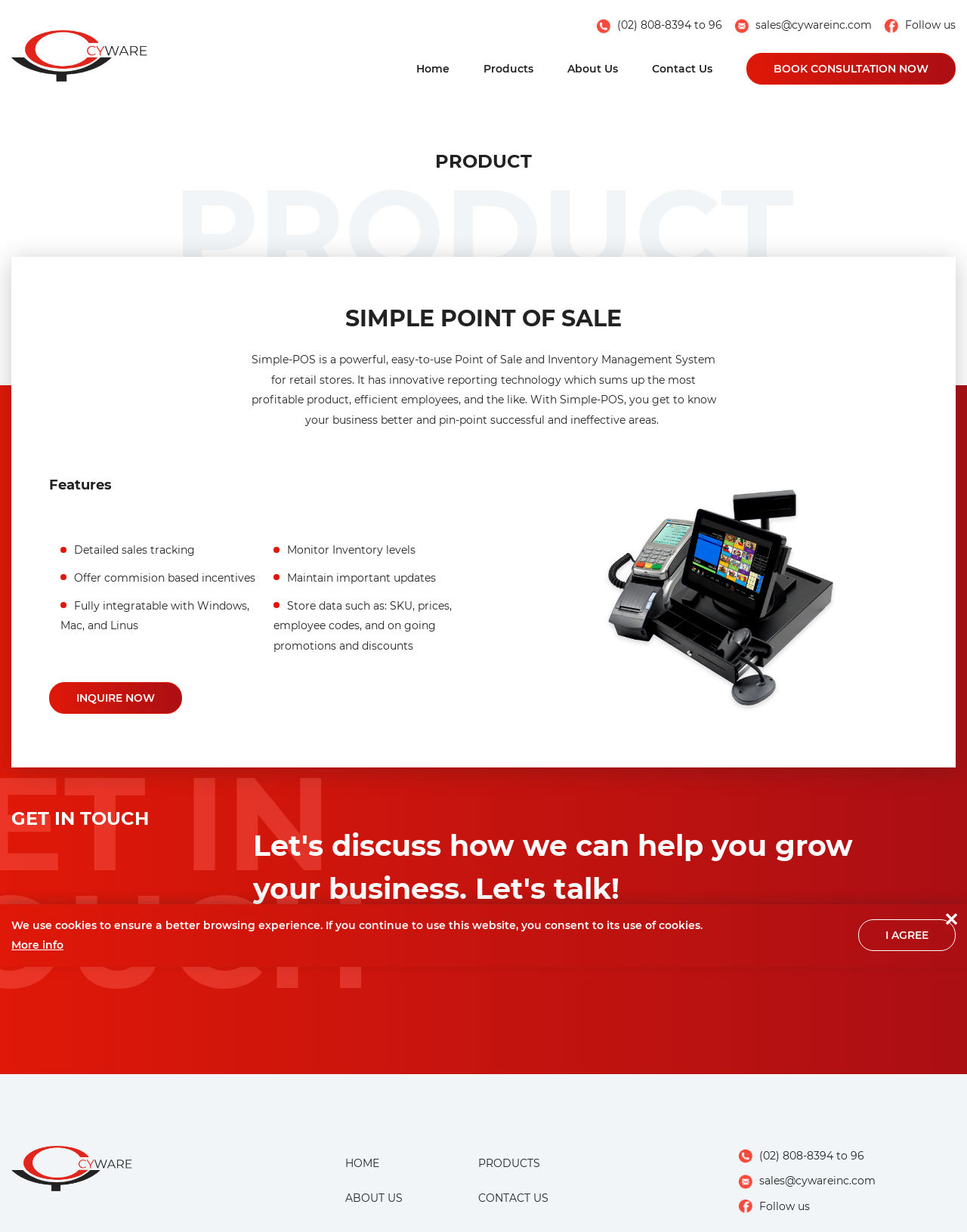Locate the bounding box coordinates of the area where you should click to accomplish the instruction: "Click the 'BOOK CONSULTATION NOW' button".

[0.772, 0.043, 0.988, 0.068]